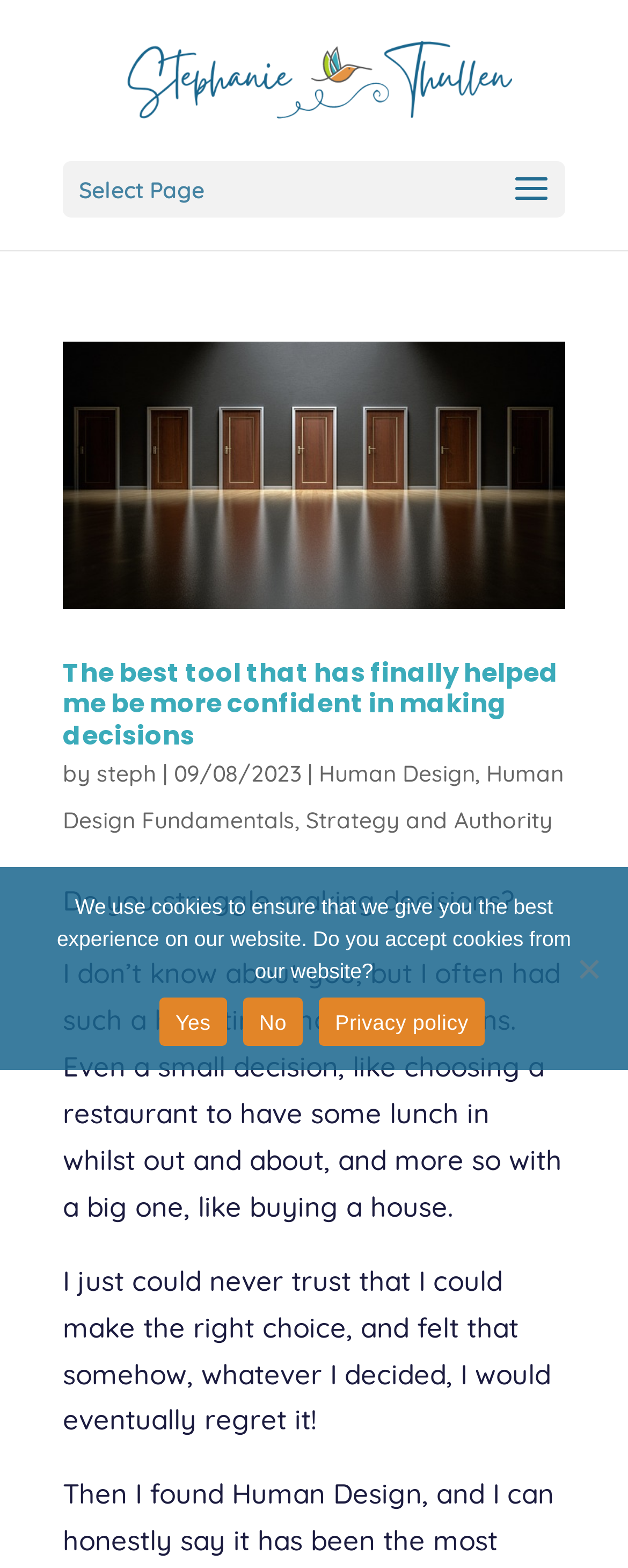Describe all visible elements and their arrangement on the webpage.

The webpage is an archive page for "human design fundamentals" on Stephanie Thullen's website. At the top, there is a link to Stephanie Thullen's homepage, accompanied by an image of the same name. Below this, there is a dropdown menu labeled "Select Page".

The main content of the page is a blog post titled "The best tool that has finally helped me be more confident in making decisions". The post has a heading, a link to the full article, and an image. Below the heading, there is a line of text indicating the author, date, and categories, including "Human Design" and "Human Design Fundamentals". 

Following this, there is a paragraph of text that begins with the question "Do you struggle making decisions?" and continues to discuss the author's personal struggles with decision-making. The text is divided into three blocks, with a small gap in between.

On the right side of the page, there are links to related topics, including "Strategy and Authority". At the bottom of the page, there is a cookie notice dialog box that is not currently active. The dialog box contains a message about the use of cookies, with options to accept or decline, as well as a link to the privacy policy.